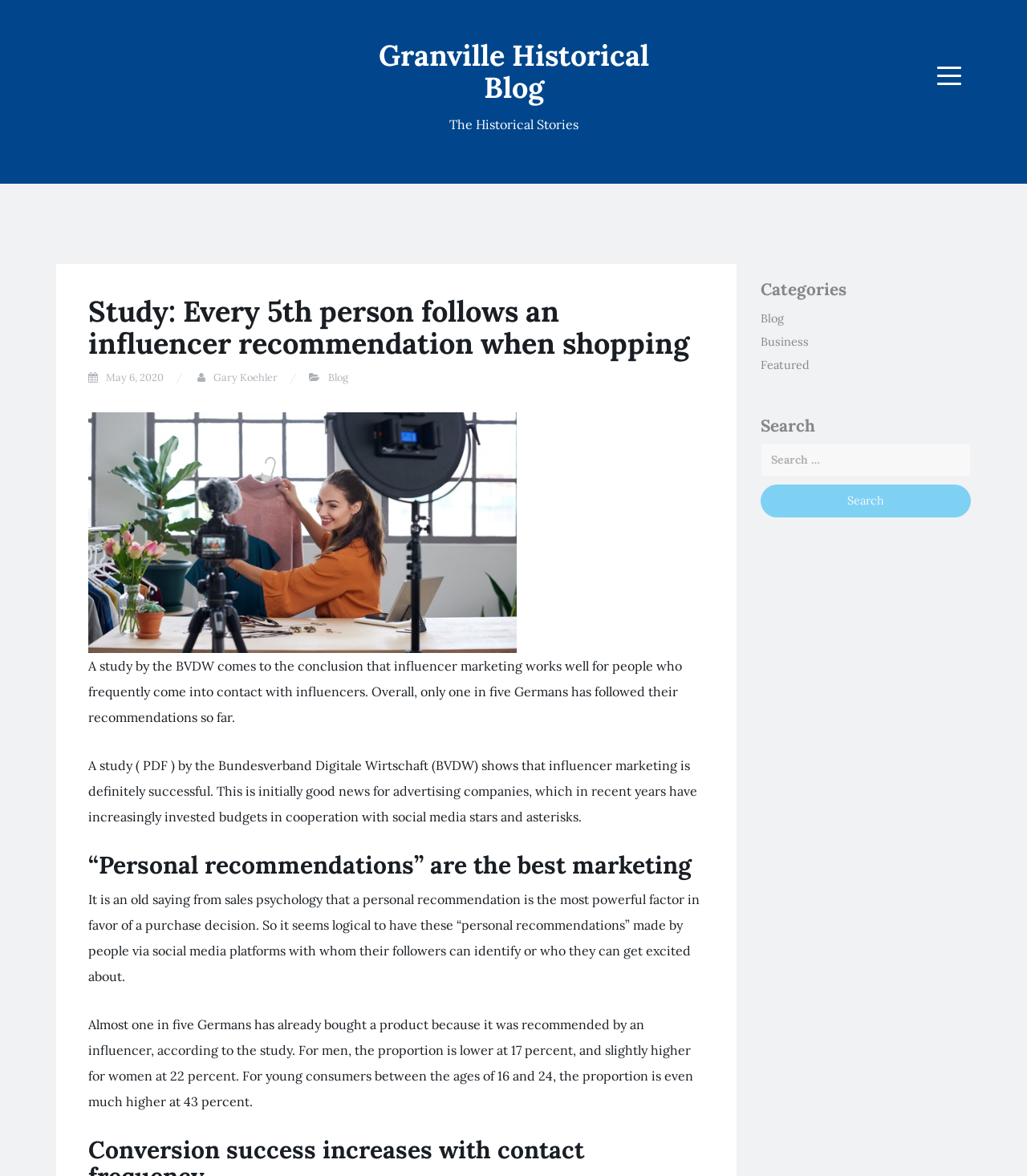What percentage of Germans have bought a product due to an influencer's recommendation?
Provide an in-depth and detailed answer to the question.

According to the article, 'Almost one in five Germans has already bought a product because it was recommended by an influencer', which translates to almost 20%.